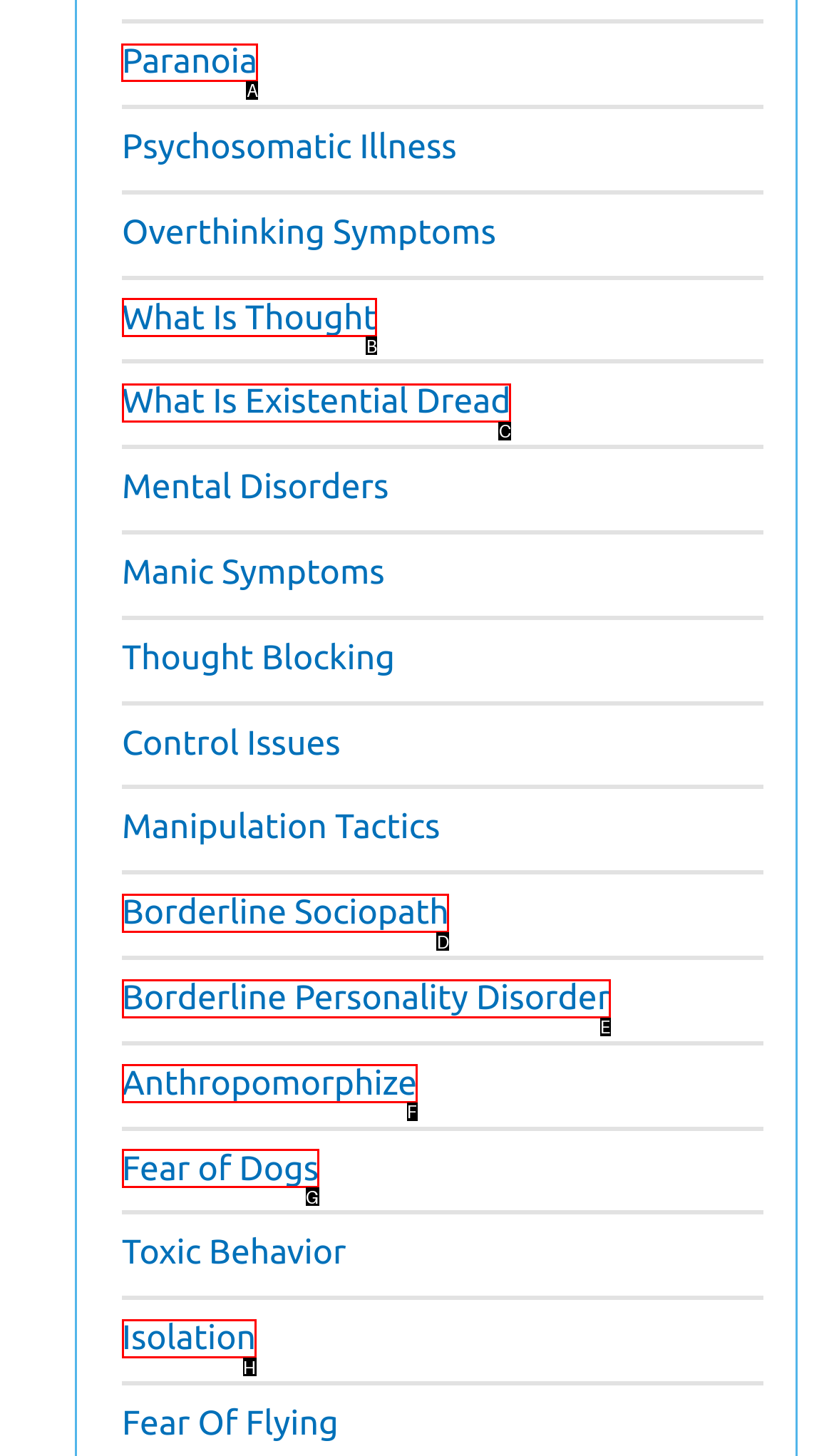What is the letter of the UI element you should click to learn about paranoia? Provide the letter directly.

A